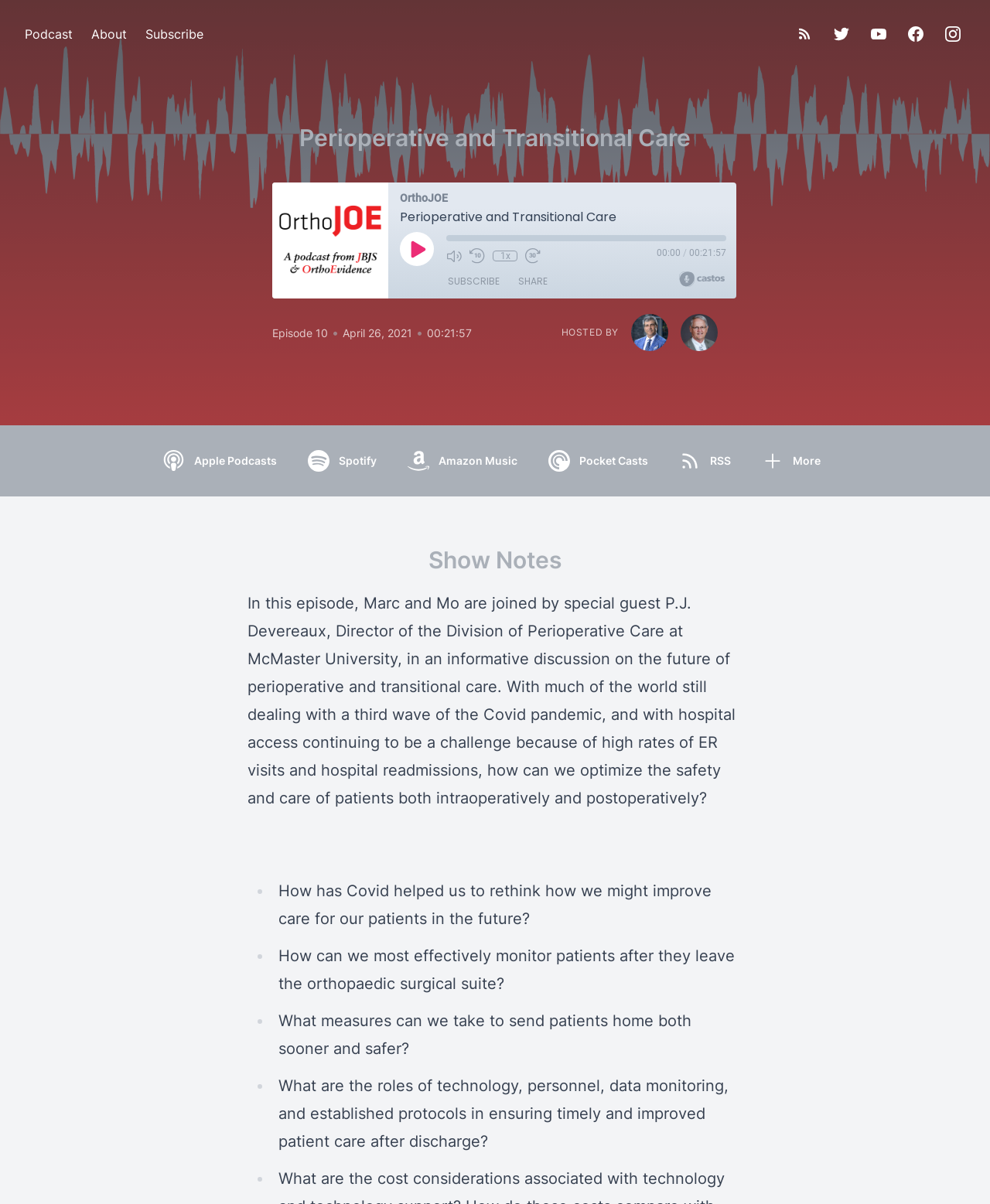Please provide a one-word or short phrase answer to the question:
How long is the episode?

00:21:57